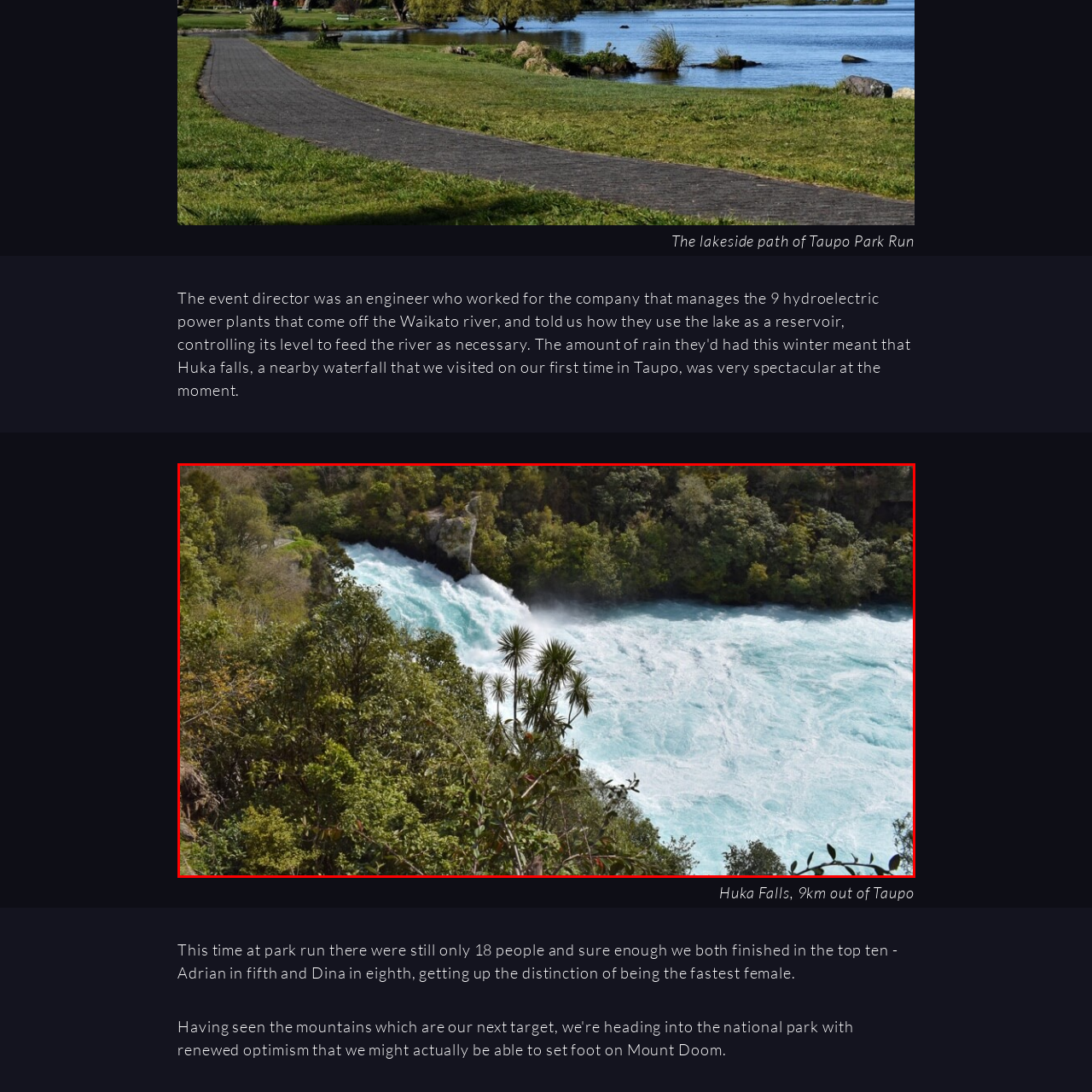Provide a comprehensive description of the image highlighted by the red bounding box.

The image showcases the stunning Huka Falls, located about 9 kilometers from Taupo, New Zealand. The dynamic and powerful waterfall is depicted as water rushes over rocks, creating a frothy, turquoise torrent. Surrounding the falls, lush greenery frames the scene, with a diverse array of trees and plants that enhance the natural beauty of the location. The vibrant colors of the water contrast beautifully against the foliage, illustrating the raw power and picturesque charm of this popular natural attraction. This captivating scene reflects the excitement and beauty of the Taupo Park Run experience, where participants can appreciate both physical activity and breathtaking landscapes.